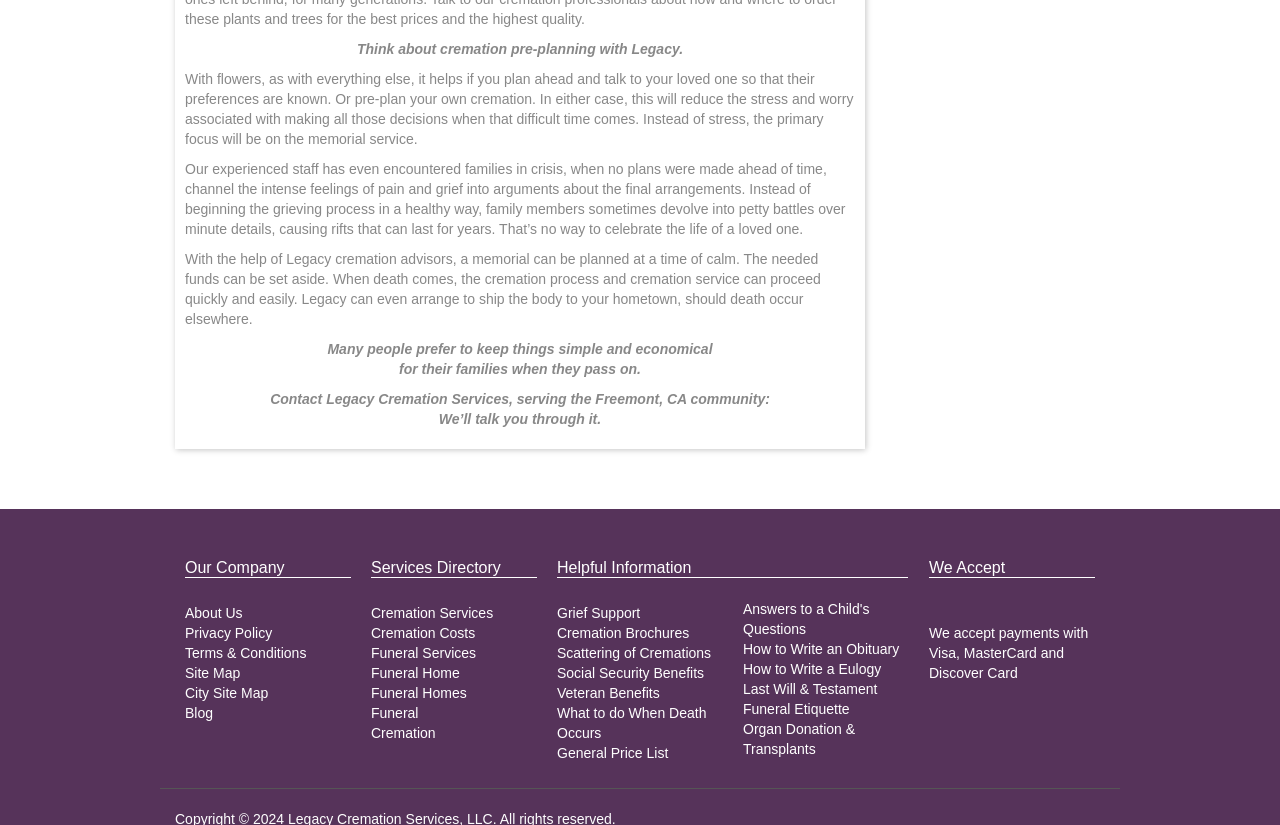Given the webpage screenshot and the description, determine the bounding box coordinates (top-left x, top-left y, bottom-right x, bottom-right y) that define the location of the UI element matching this description: Funeral

[0.29, 0.854, 0.327, 0.874]